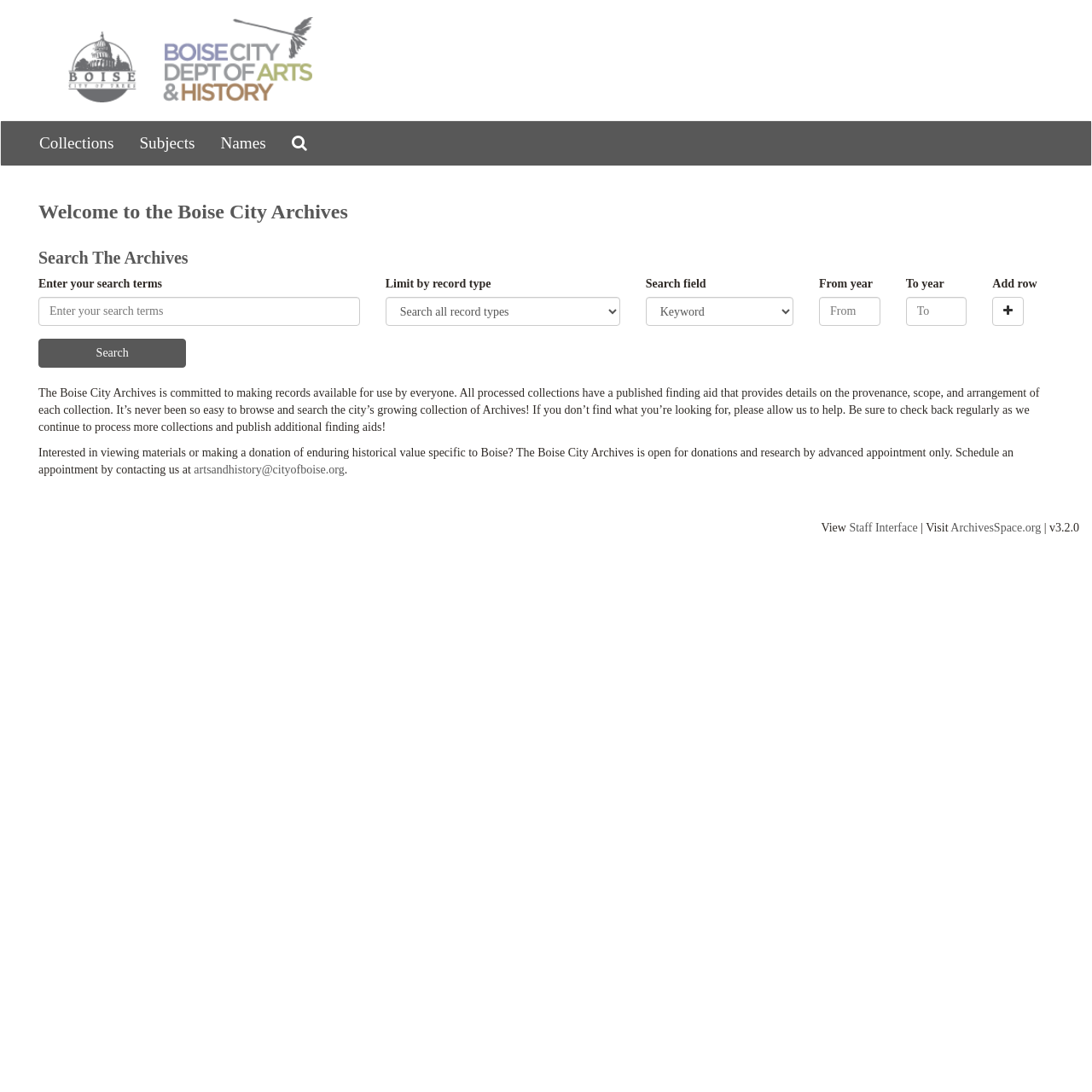Give a concise answer of one word or phrase to the question: 
How can I view materials or make a donation?

By contacting artsandhistory@cityofboise.org